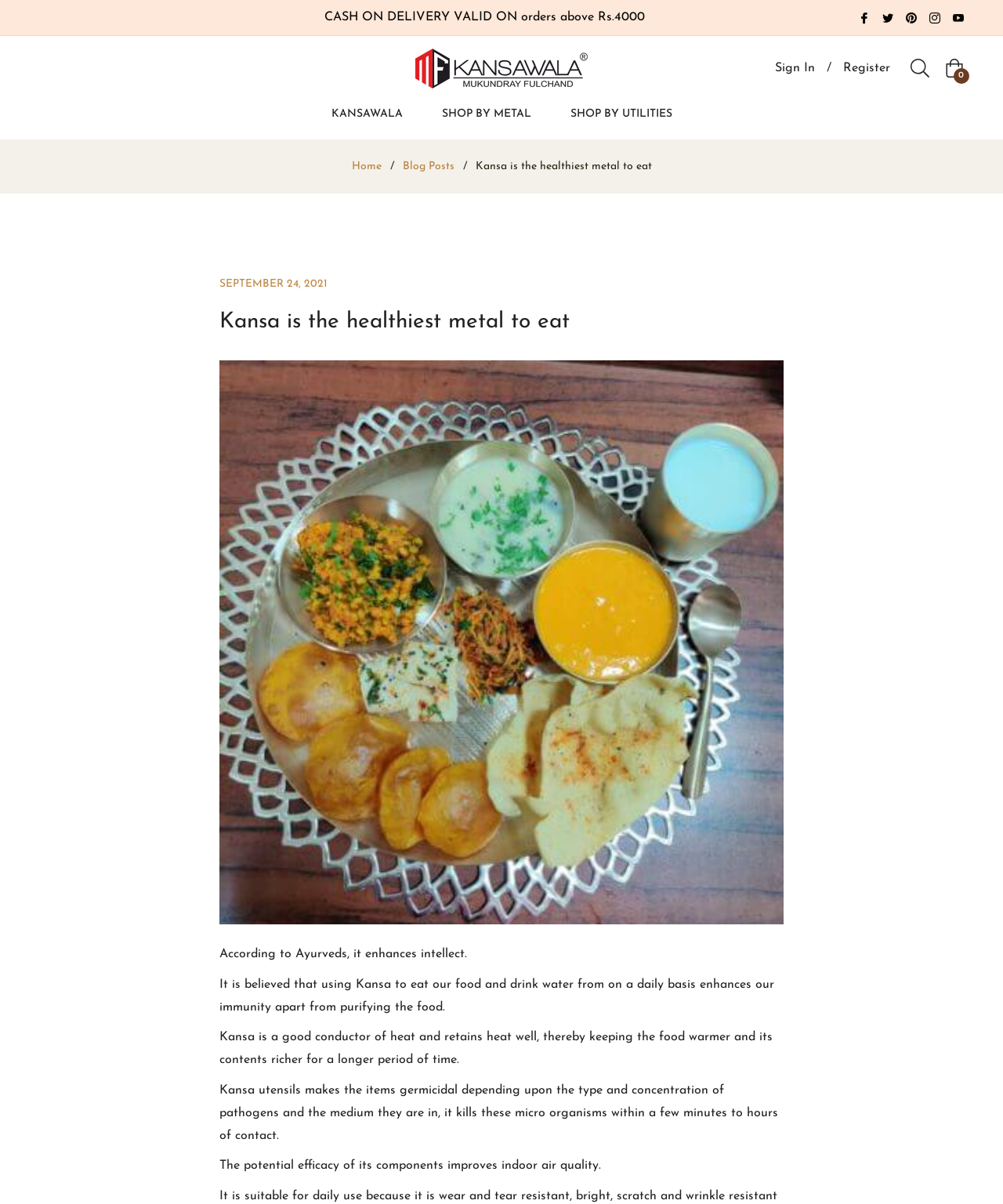Please reply to the following question with a single word or a short phrase:
What is the current number of items in the shopping cart?

0